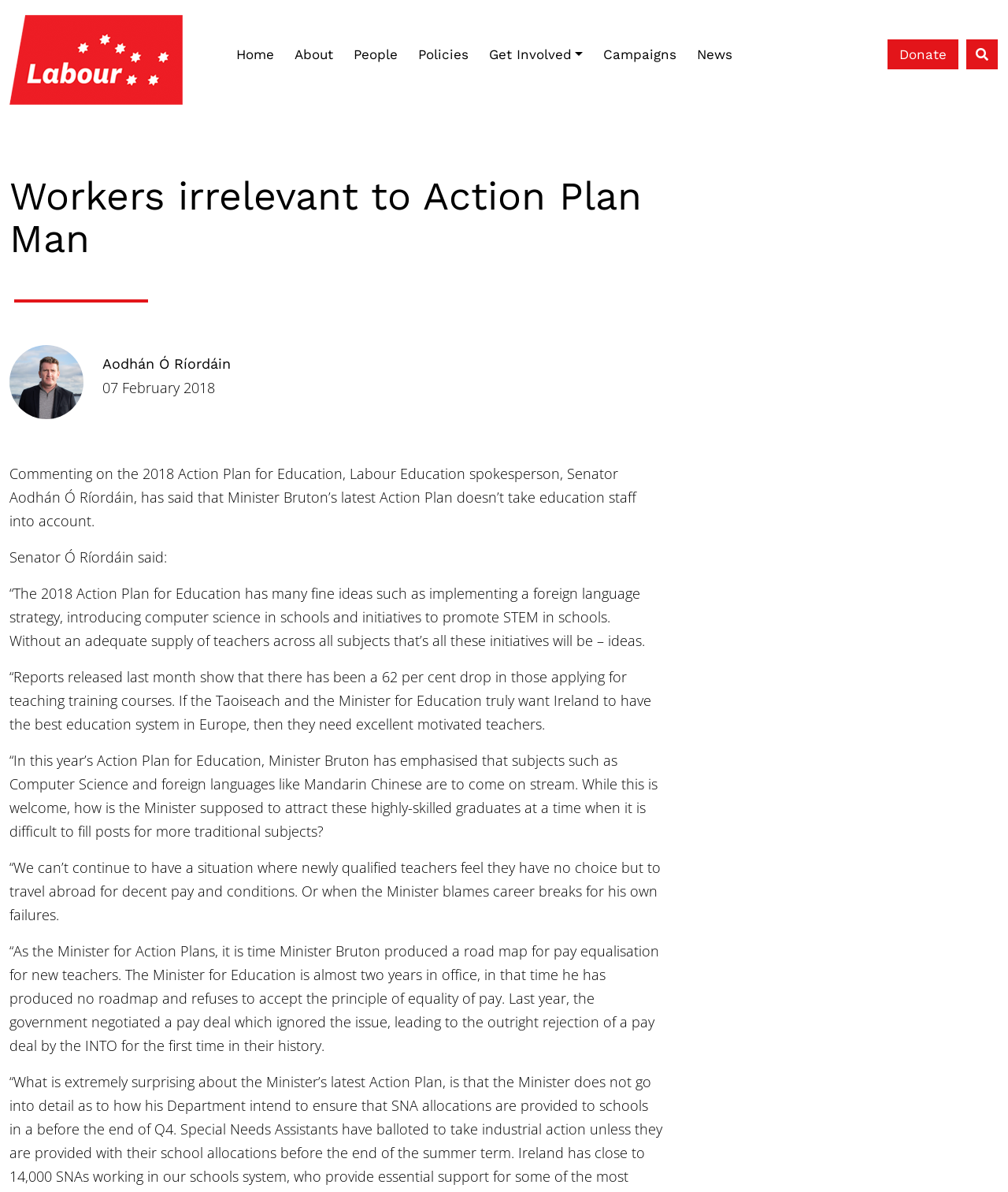Determine the bounding box coordinates of the clickable region to follow the instruction: "Click the Get Involved link".

[0.475, 0.032, 0.588, 0.059]